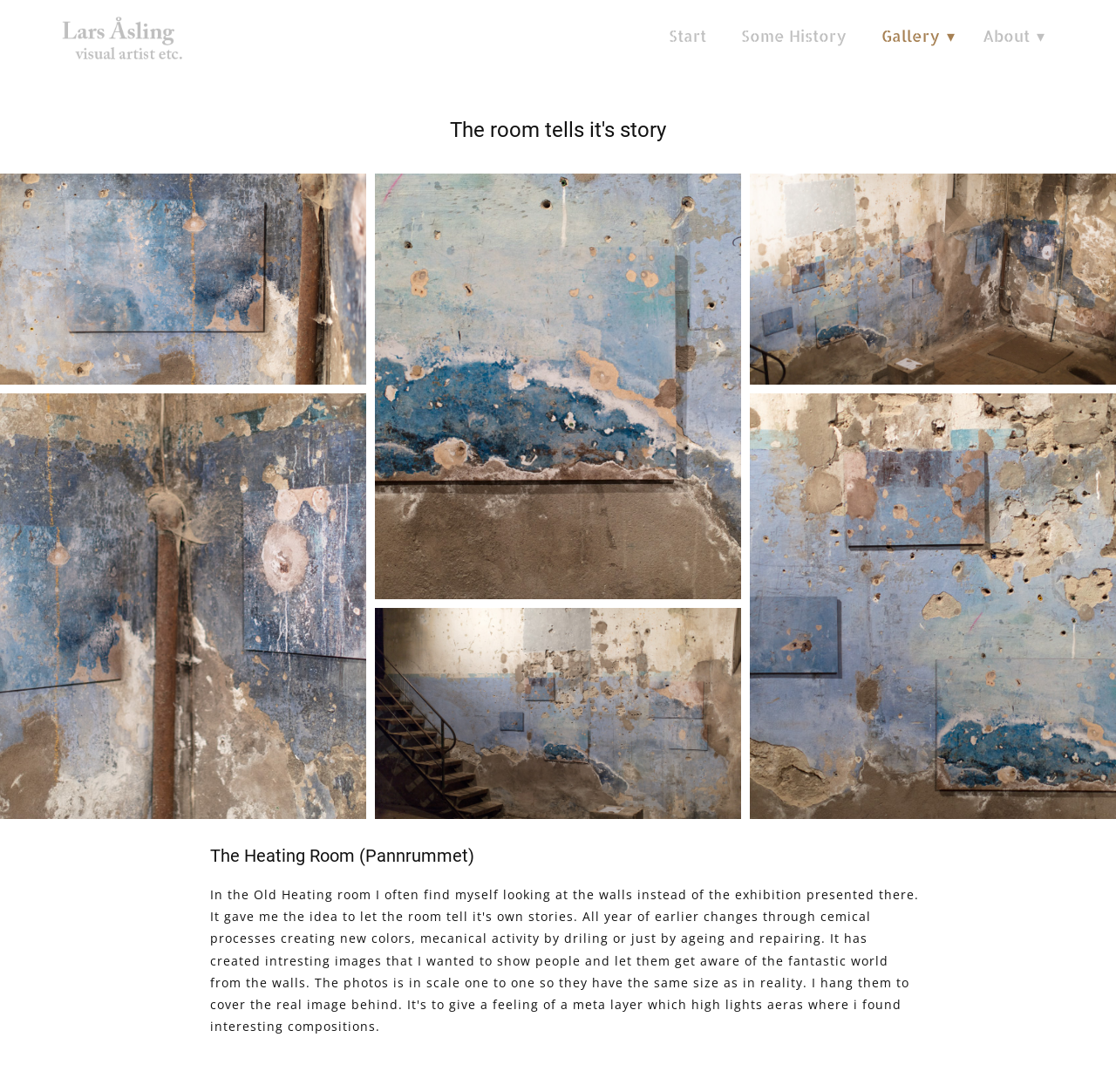Provide a single word or phrase to answer the given question: 
What is the topic of the text below the second heading?

exhibition